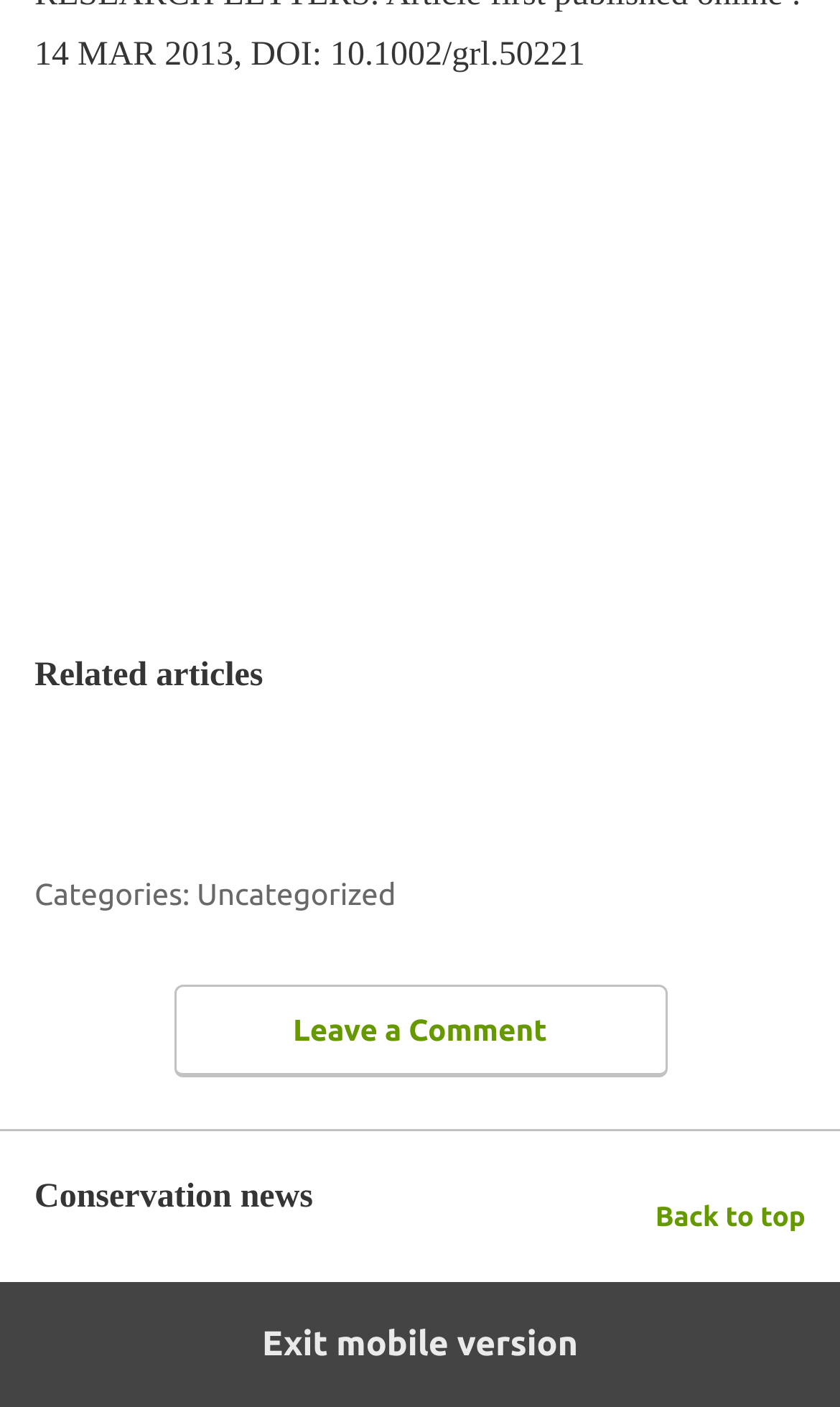Reply to the question with a brief word or phrase: What is the text above the footer?

Related articles